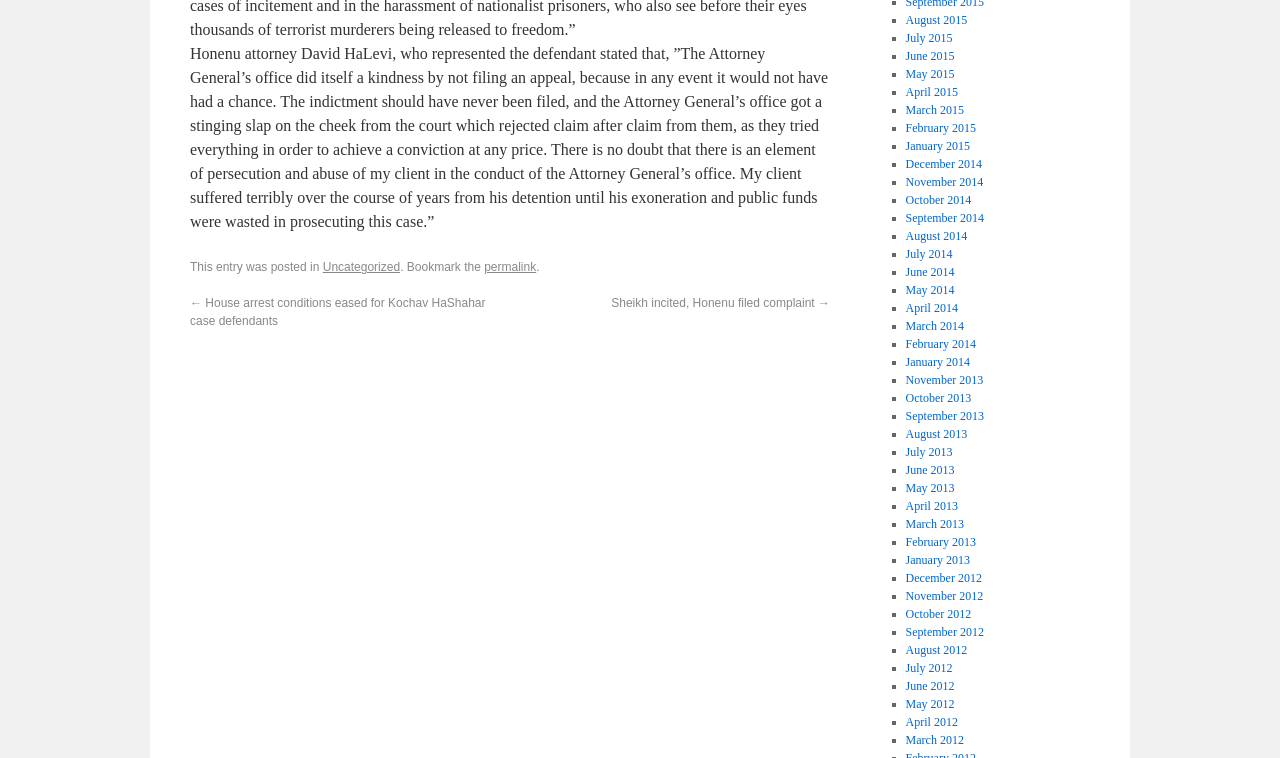Given the element description: "March 2012", predict the bounding box coordinates of the UI element it refers to, using four float numbers between 0 and 1, i.e., [left, top, right, bottom].

[0.707, 0.967, 0.753, 0.985]